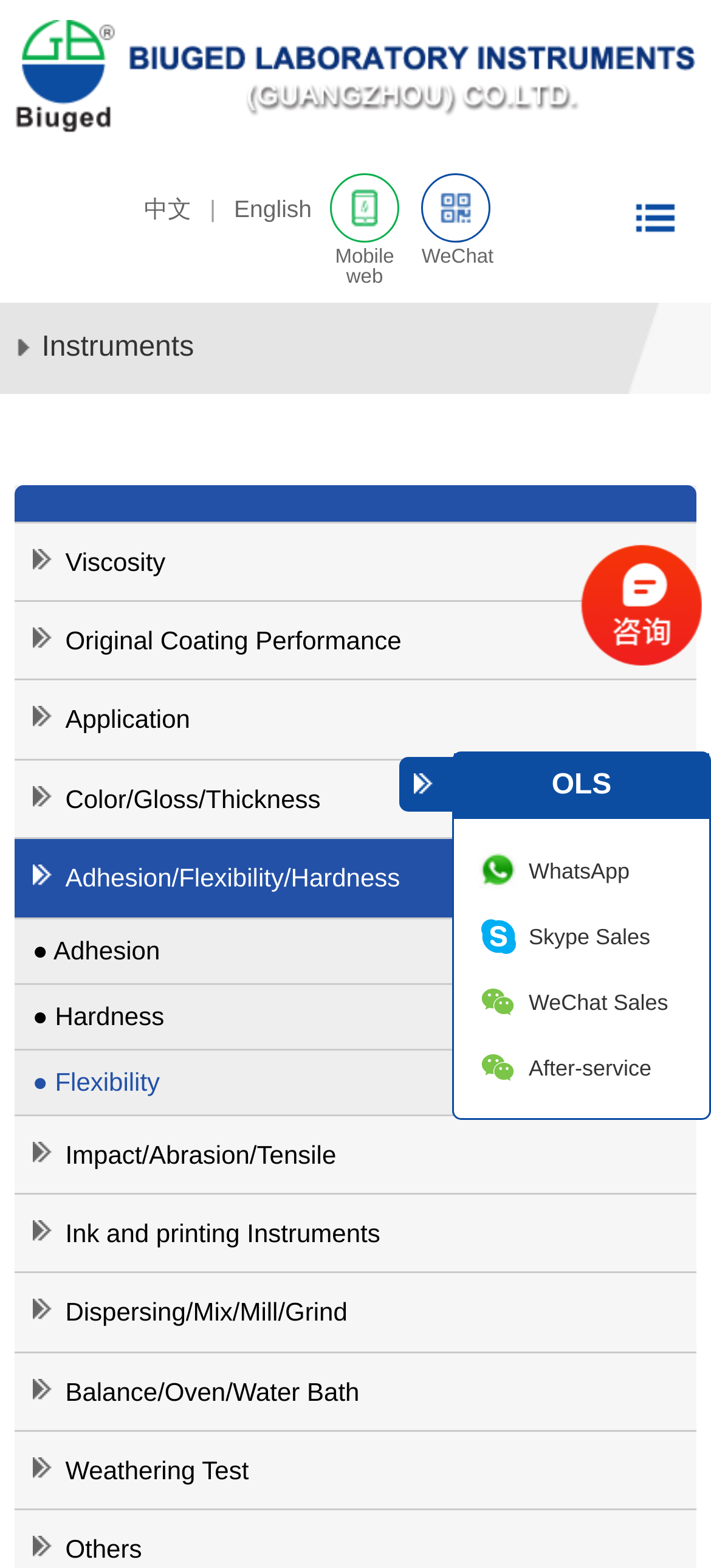How many navigation links are available?
Give a one-word or short phrase answer based on the image.

1